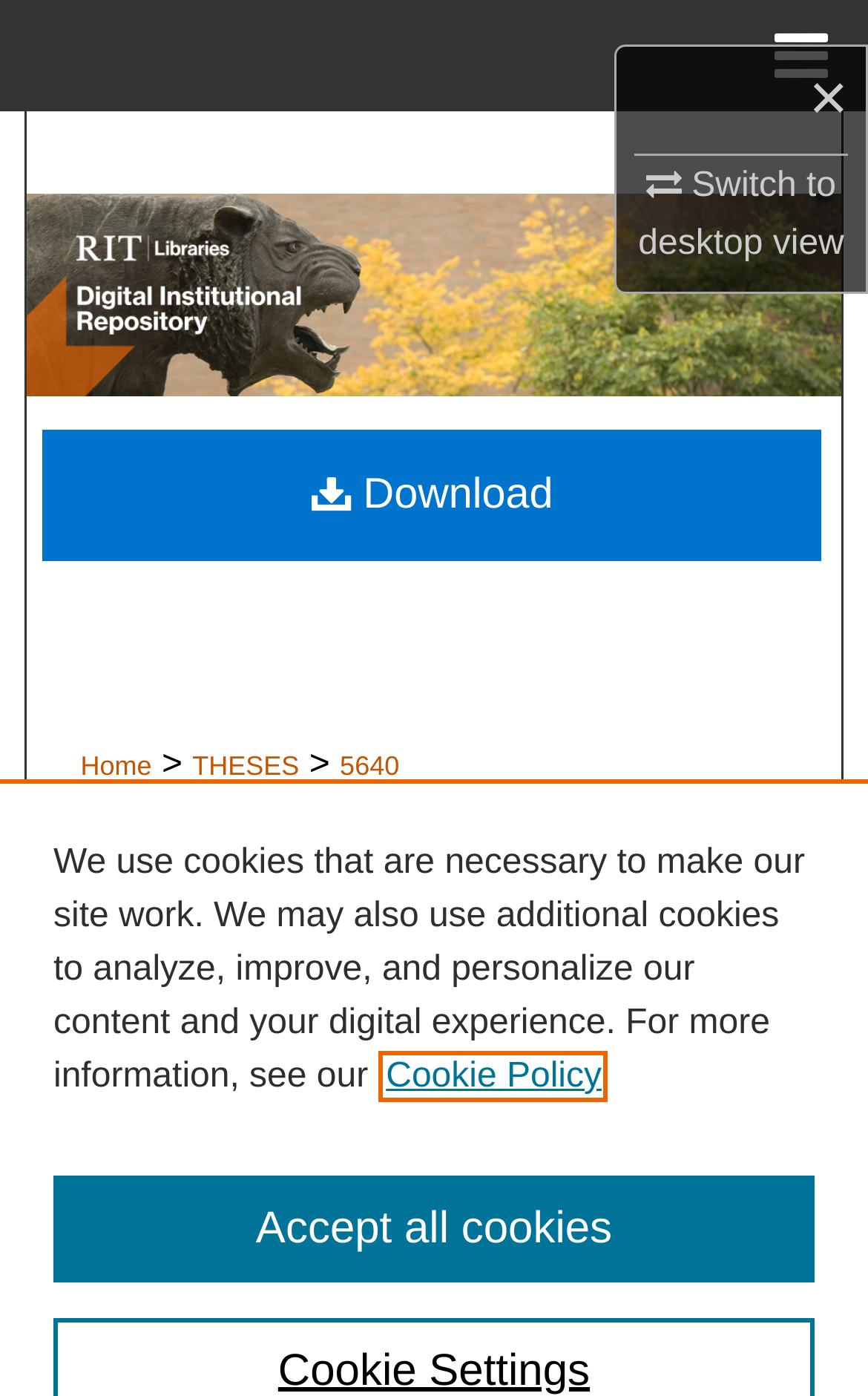Can you find the bounding box coordinates for the element that needs to be clicked to execute this instruction: "Download"? The coordinates should be given as four float numbers between 0 and 1, i.e., [left, top, right, bottom].

[0.049, 0.272, 0.947, 0.367]